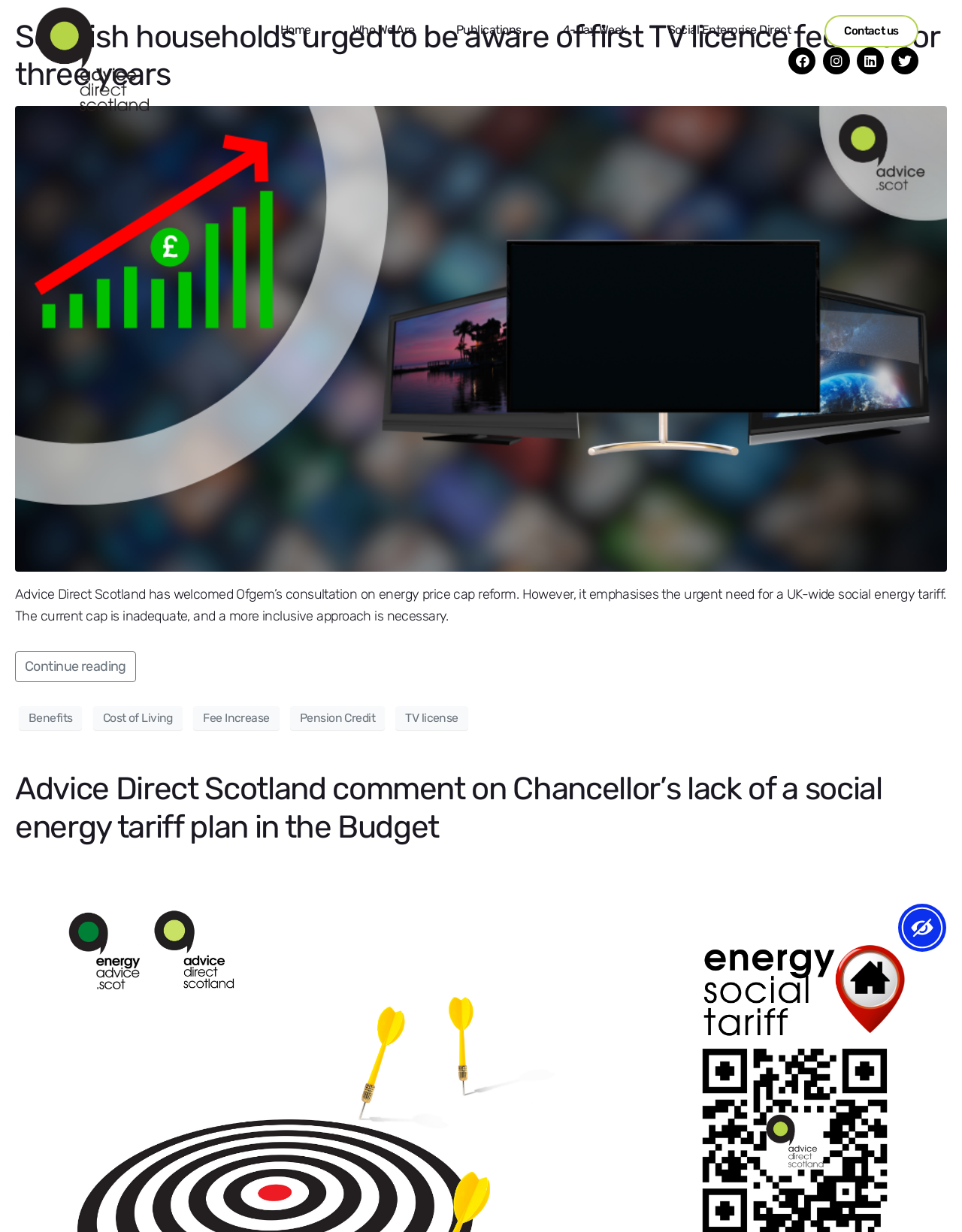Respond to the following question with a brief word or phrase:
How many websites are linked from this page?

5